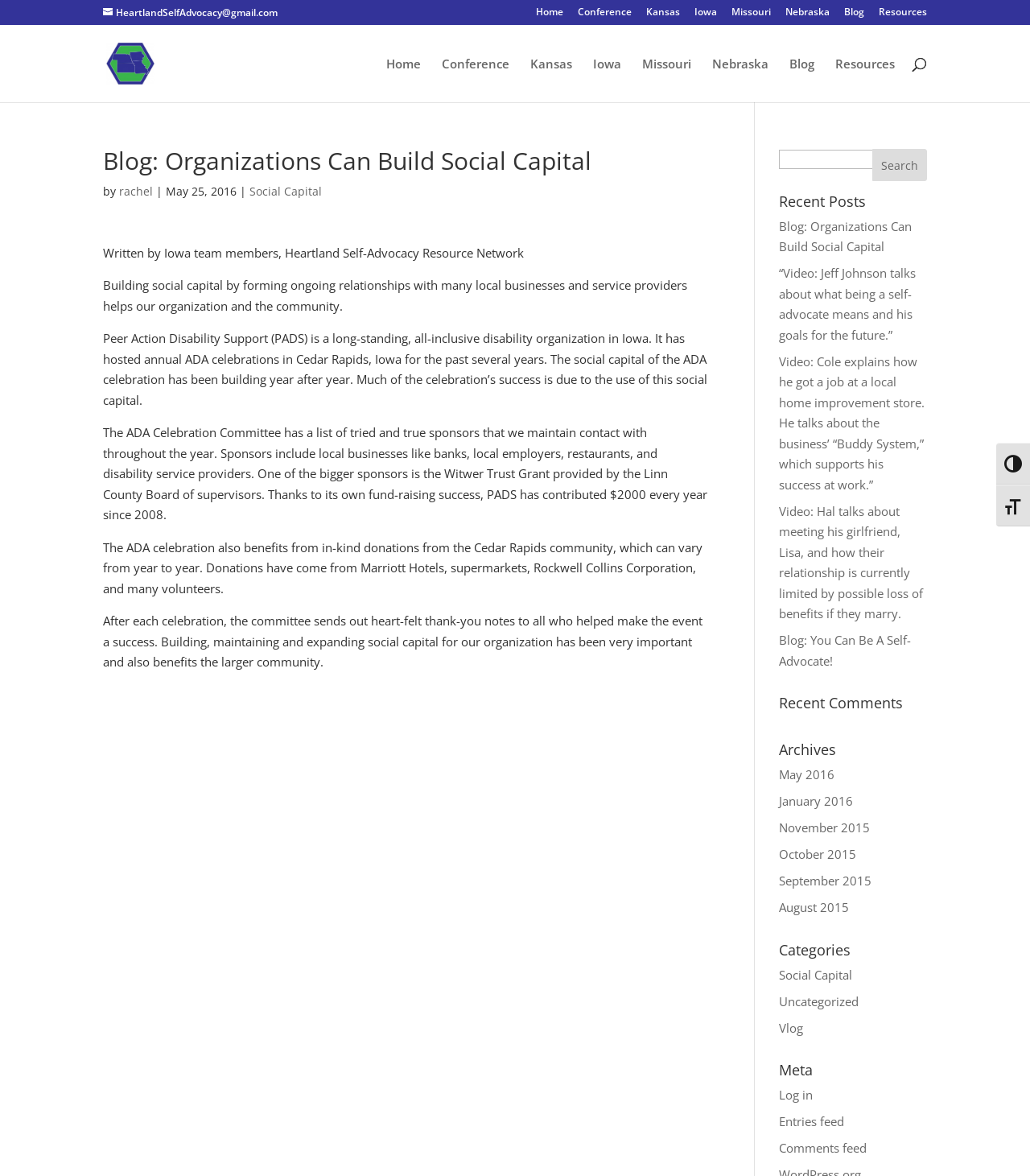Find the UI element described as: "August 2015" and predict its bounding box coordinates. Ensure the coordinates are four float numbers between 0 and 1, [left, top, right, bottom].

[0.756, 0.765, 0.824, 0.778]